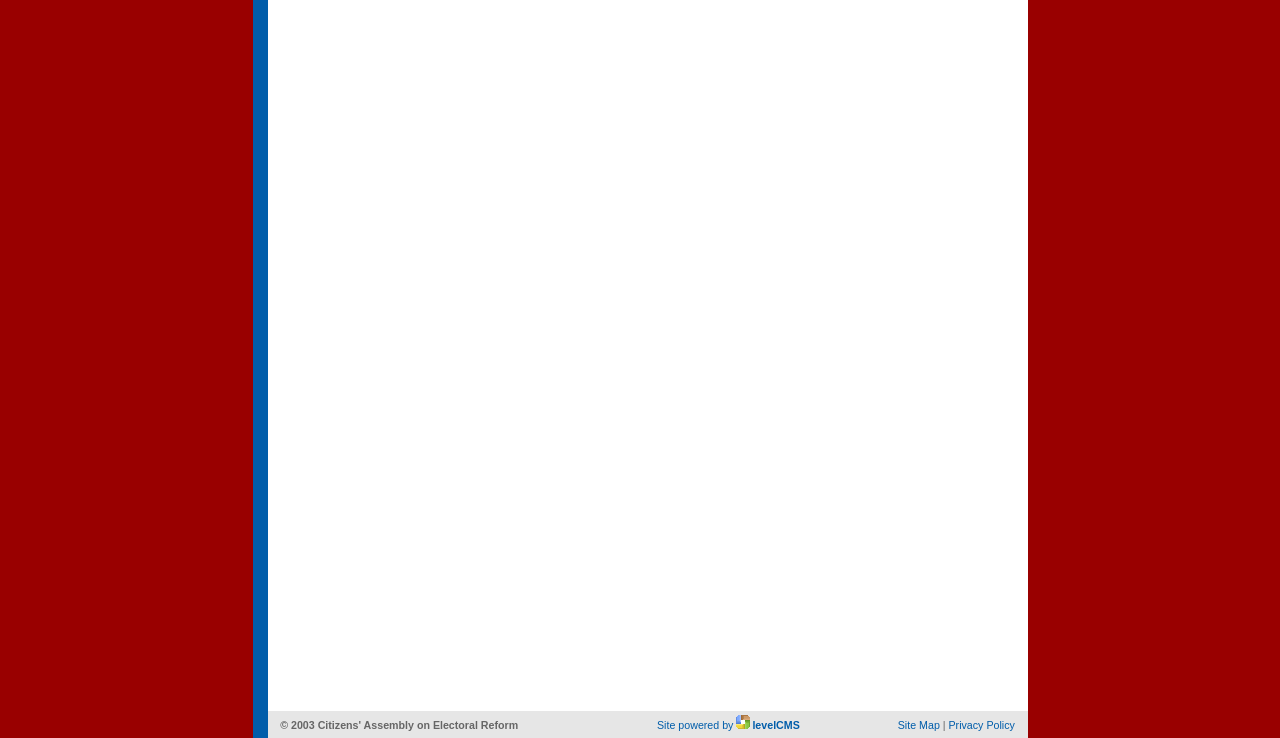Please specify the bounding box coordinates in the format (top-left x, top-left y, bottom-right x, bottom-right y), with all values as floating point numbers between 0 and 1. Identify the bounding box of the UI element described by: Privacy Policy

[0.741, 0.974, 0.793, 0.991]